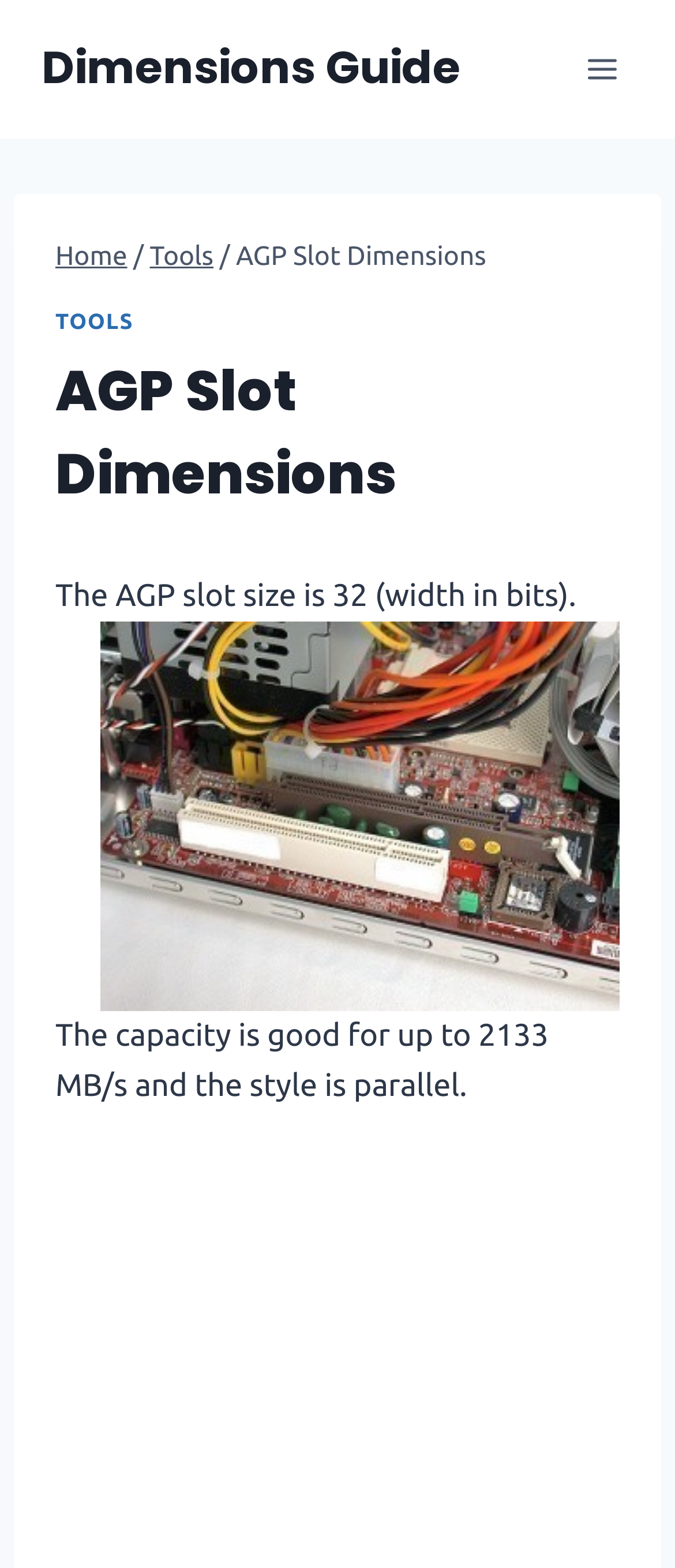What is the width of the AGP slot in bits?
Please respond to the question with a detailed and well-explained answer.

According to the text 'The AGP slot size is 32 (width in bits).' on the webpage, the width of the AGP slot is 32 bits.